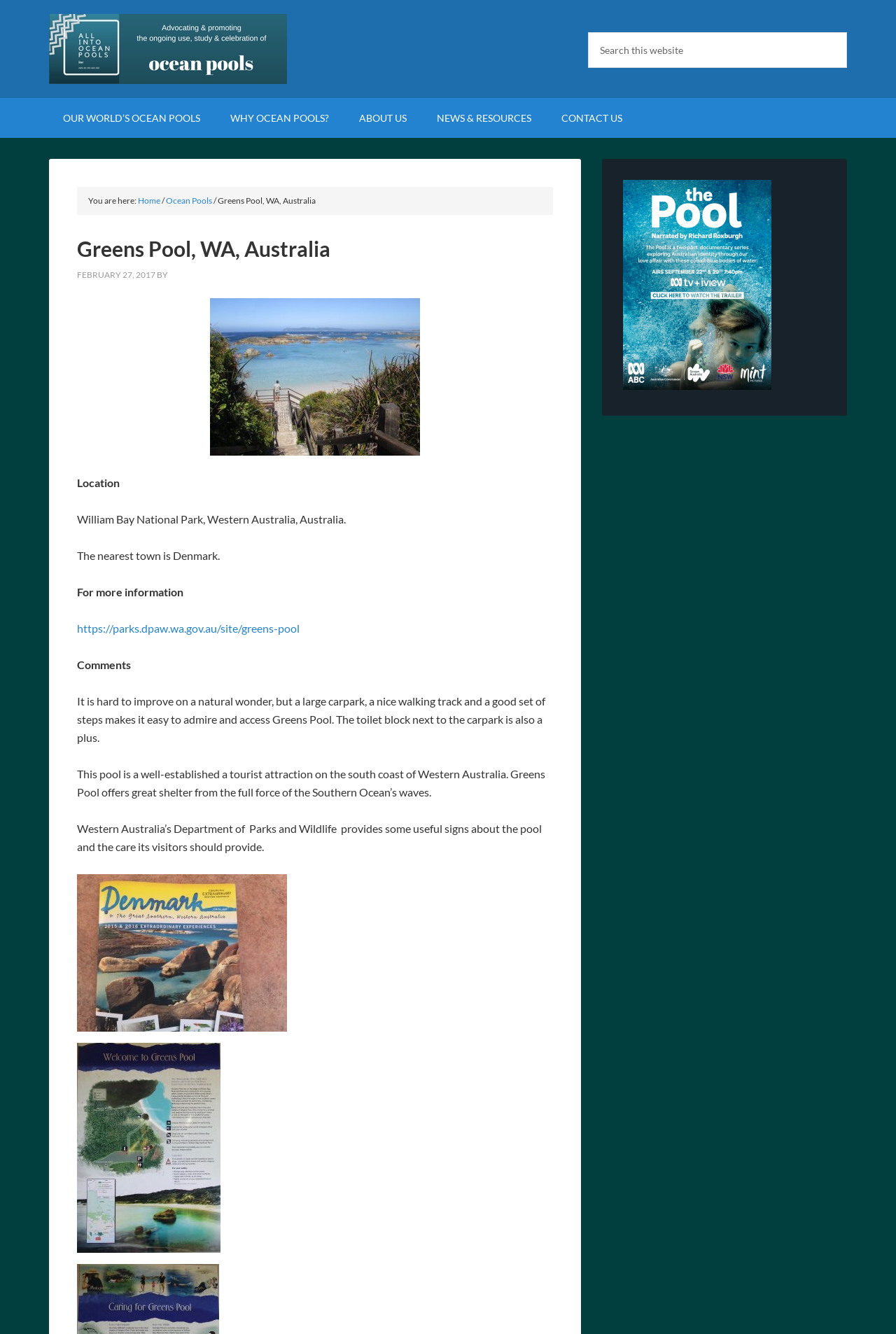Locate the primary headline on the webpage and provide its text.

Greens Pool, WA, Australia